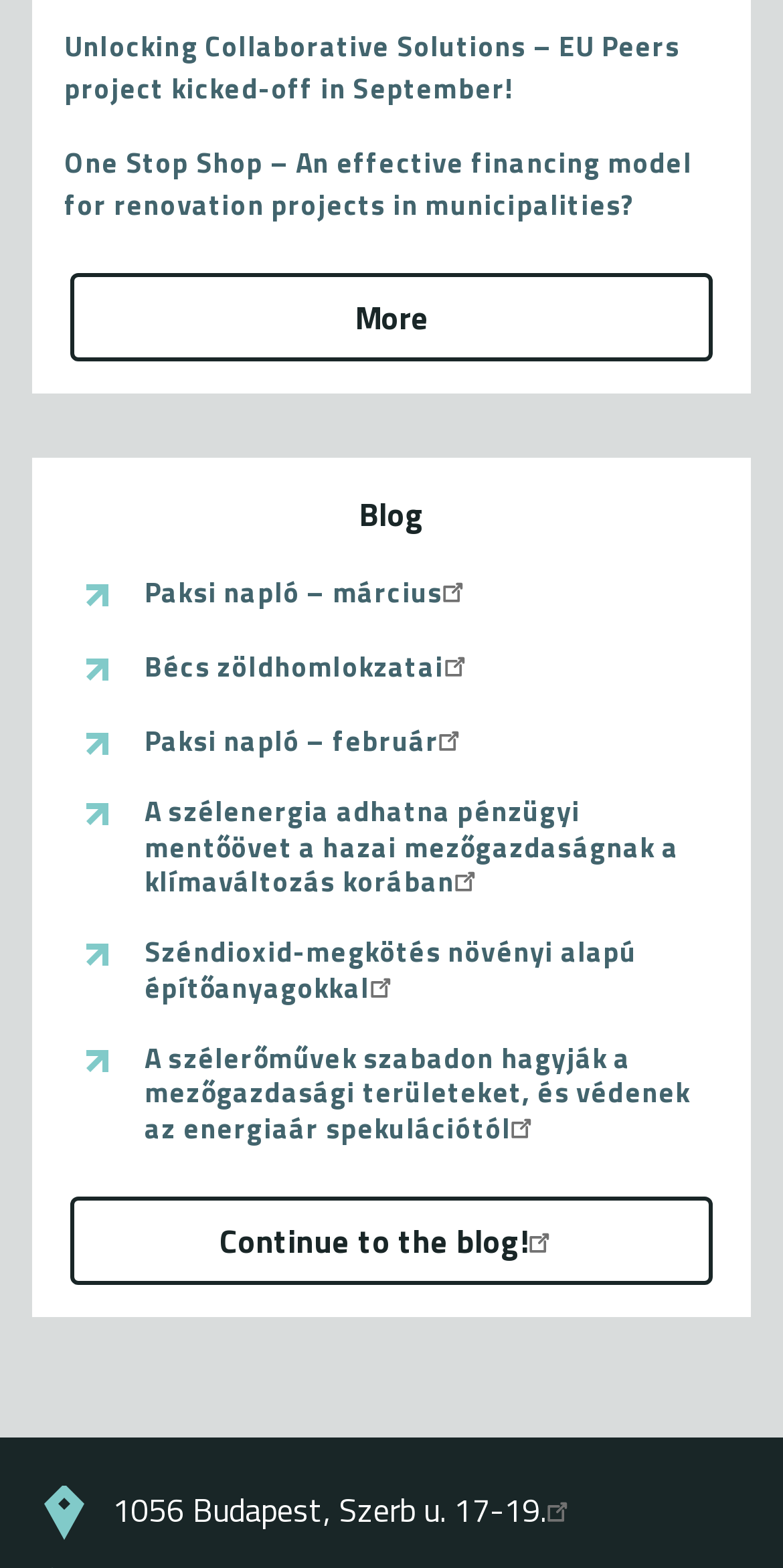Find the UI element described as: "0" and predict its bounding box coordinates. Ensure the coordinates are four float numbers between 0 and 1, [left, top, right, bottom].

None